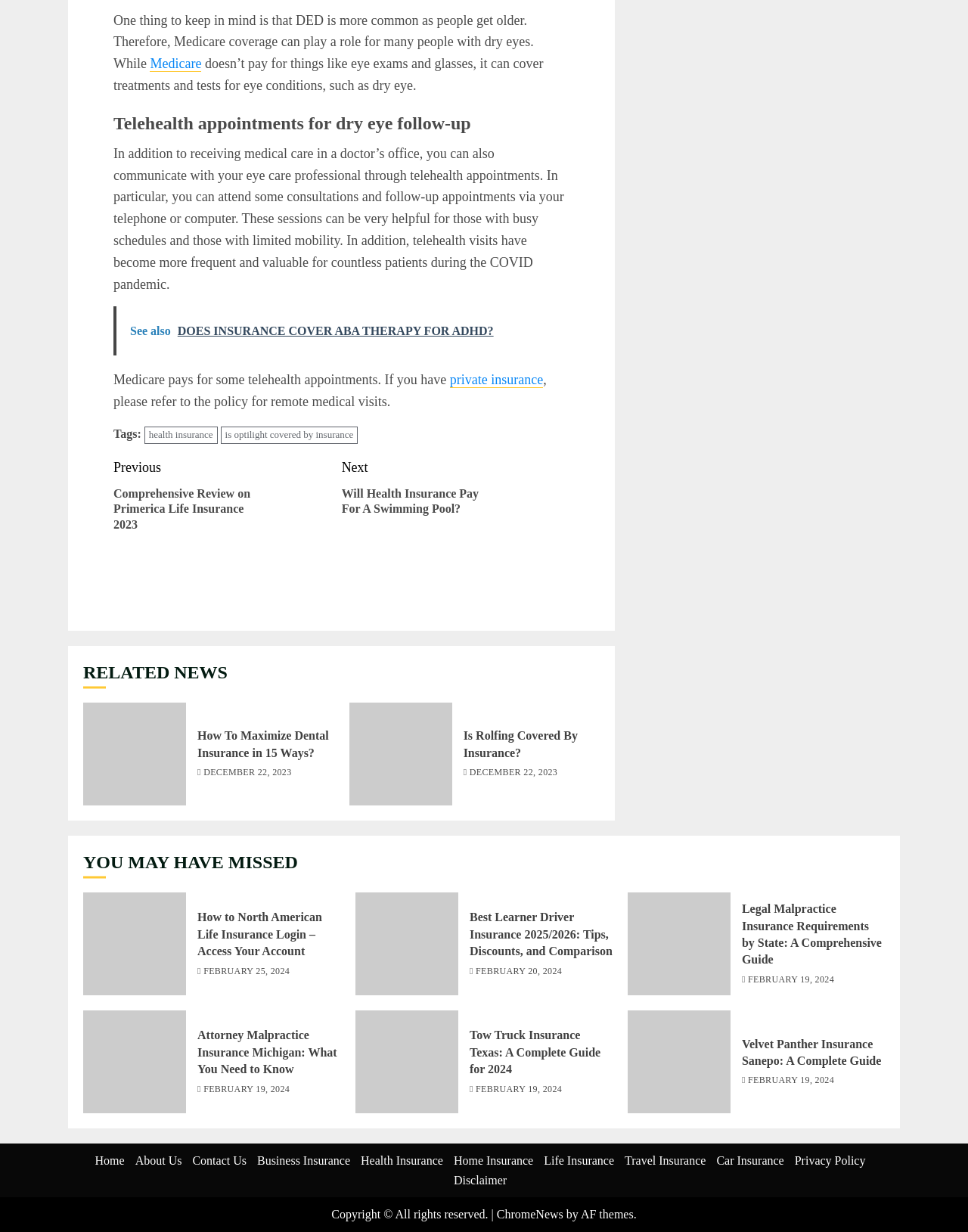Please study the image and answer the question comprehensively:
What is the relation between Medicare and dry eye treatment?

The webpage states that while Medicare does not pay for things like eye exams and glasses, it can cover treatments and tests for eye conditions, such as dry eye.